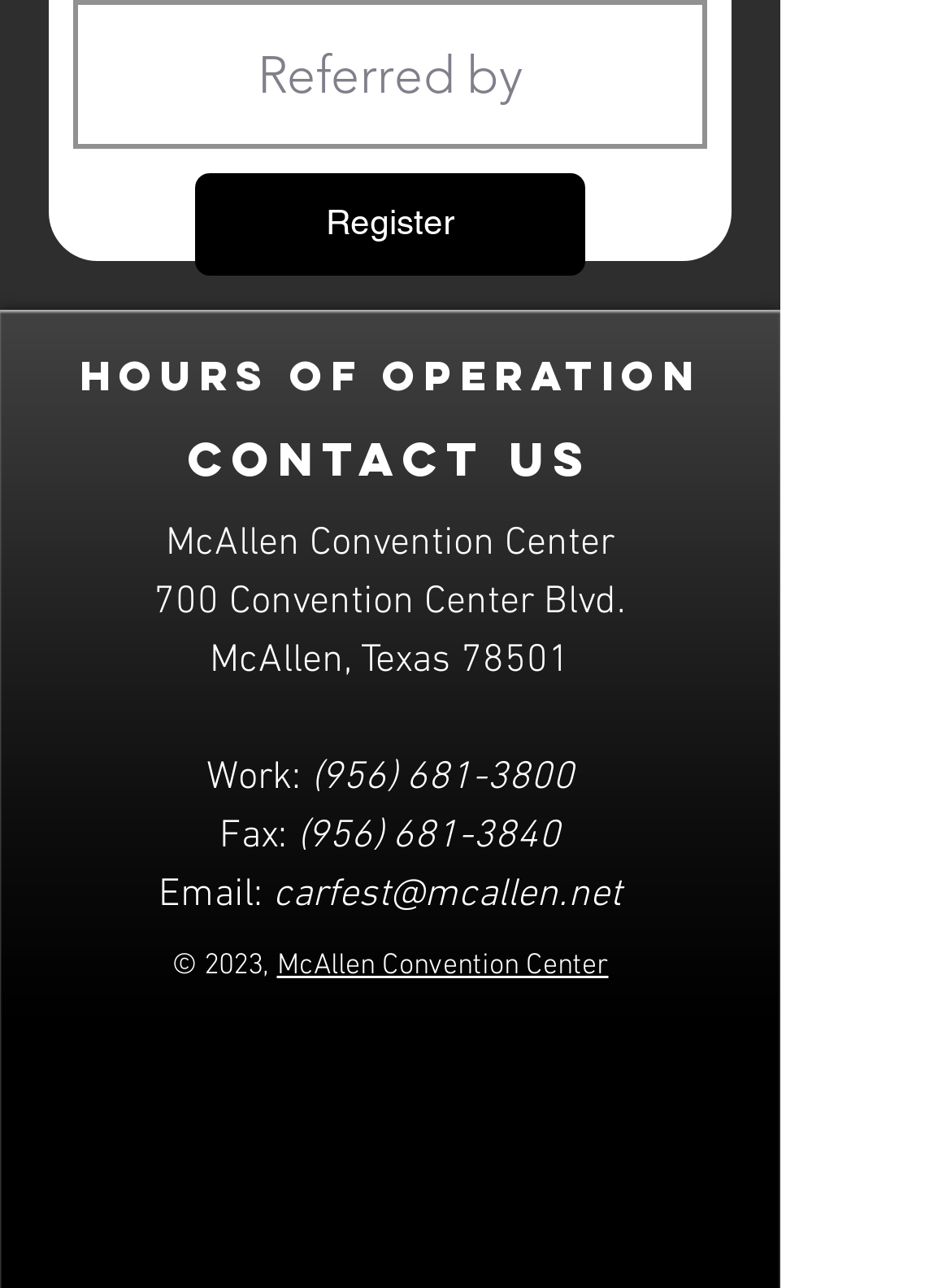Please identify the bounding box coordinates of the region to click in order to complete the given instruction: "Enter reference". The coordinates should be four float numbers between 0 and 1, i.e., [left, top, right, bottom].

[0.077, 0.0, 0.744, 0.116]